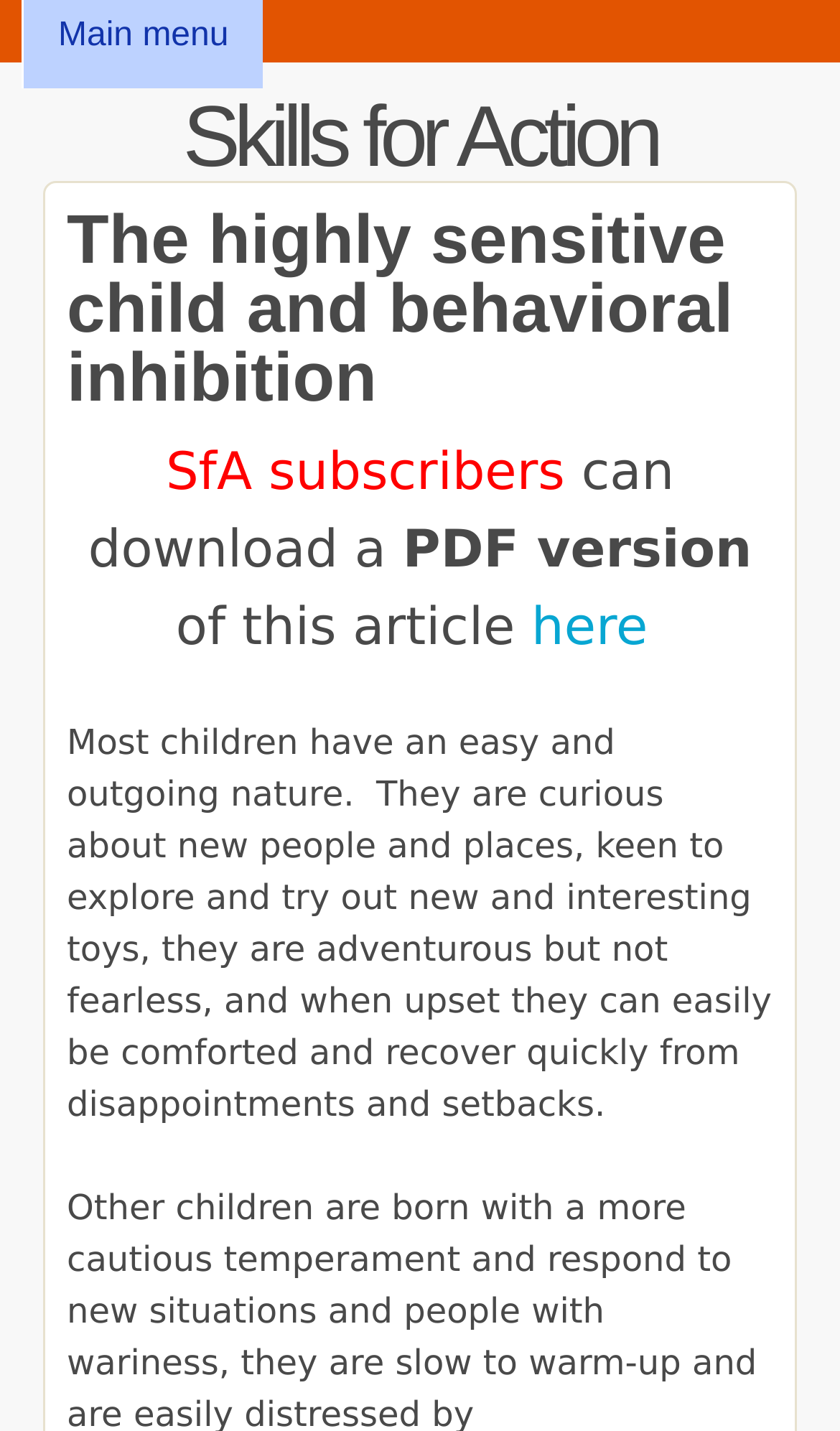Extract the primary header of the webpage and generate its text.

Skills for Action